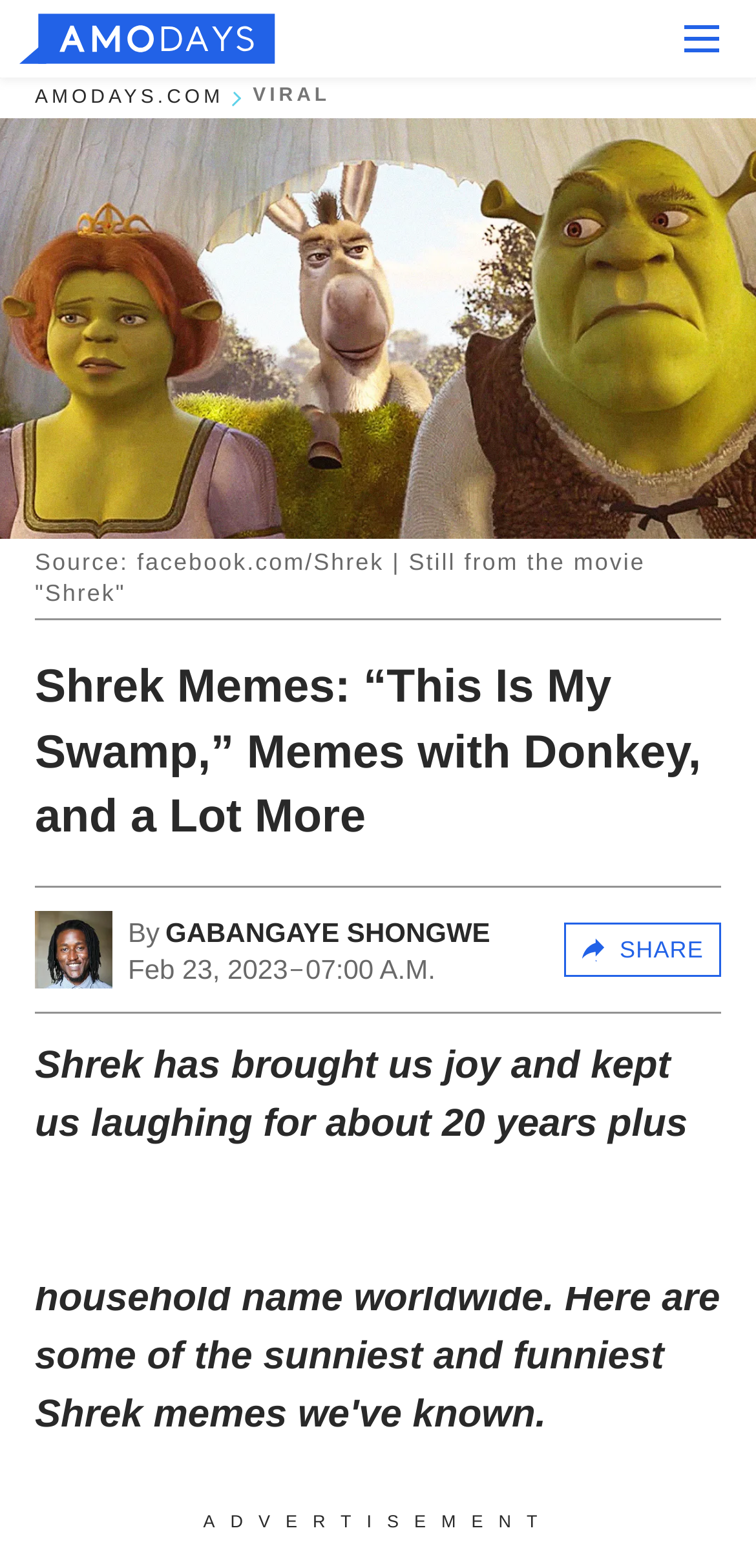Give an extensive and precise description of the webpage.

This webpage is about Shrek memes, with a focus on the franchise's 20-year history of bringing joy and laughter. At the top left corner, there is a logo image with a link to the website's homepage. Next to it, on the top right corner, is a menu button. 

Below the logo, there are several navigation links, including "Home" and "VIRAL", which are positioned horizontally. Underneath these links, there is a large image that appears to be a still from the Shrek movie, sourced from Facebook.

The main content of the webpage is headed by a title "Shrek Memes: “This Is My Swamp,” Memes with Donkey, and a Lot More", which spans the entire width of the page. Below the title, there is an author's name, "Gabangaye Shongwe", accompanied by a small image, and a publication date and time.

On the right side of the author's information, there is a "SHARE" button. When clicked, a share menu appears, with options to share on Facebook and Twitter, each represented by their respective icons.

At the bottom of the page, there is an advertisement iframe, which takes up a significant portion of the page's width. Above the advertisement, there is a text label indicating that it is an advertisement.